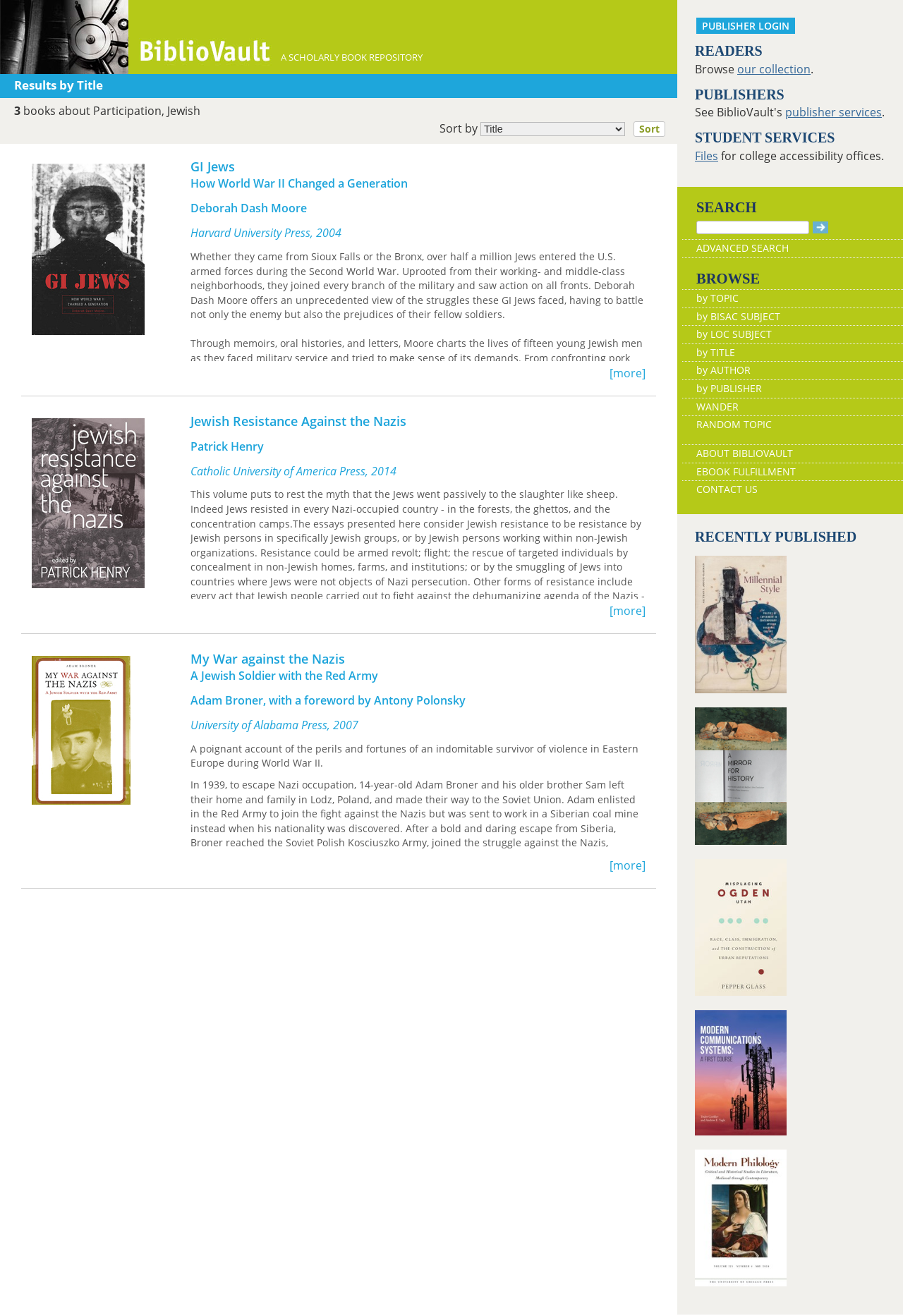Craft a detailed narrative of the webpage's structure and content.

This webpage is a search result page from a scholarly book repository called BiblioVault. At the top of the page, there is a logo of BiblioVault, which is a combination of an image and text. Below the logo, there is a heading that reads "A SCHOLARLY BOOK REPOSITORY". 

On the left side of the page, there is a search form with a text box and a submit button. Below the search form, there are several links to browse books by different categories, such as topic, BISAC subject, LOC subject, title, author, and publisher. There are also links to advanced search, random topic, and about BiblioVault.

On the right side of the page, there are three book search results, each with a cover image, title, and a brief description. The first book is "GI Jews: How World War II Changed a Generation" by Deborah Dash Moore, which is about the experiences of Jewish soldiers during World War II. The second book is "Jewish Resistance Against the Nazis" edited by Patrick Henry, which is about the various forms of Jewish resistance against the Nazis during World War II. The third book is "My War against the Nazis" by Adam Broner, which is a memoir about the author's experiences as a Jewish soldier in the Red Army during World War II.

At the bottom of the page, there is a section titled "RECENTLY PUBLISHED" with a link to a book titled "Millennial Style: The Politics of Experiment in Contemporary African Diasporic Culture".